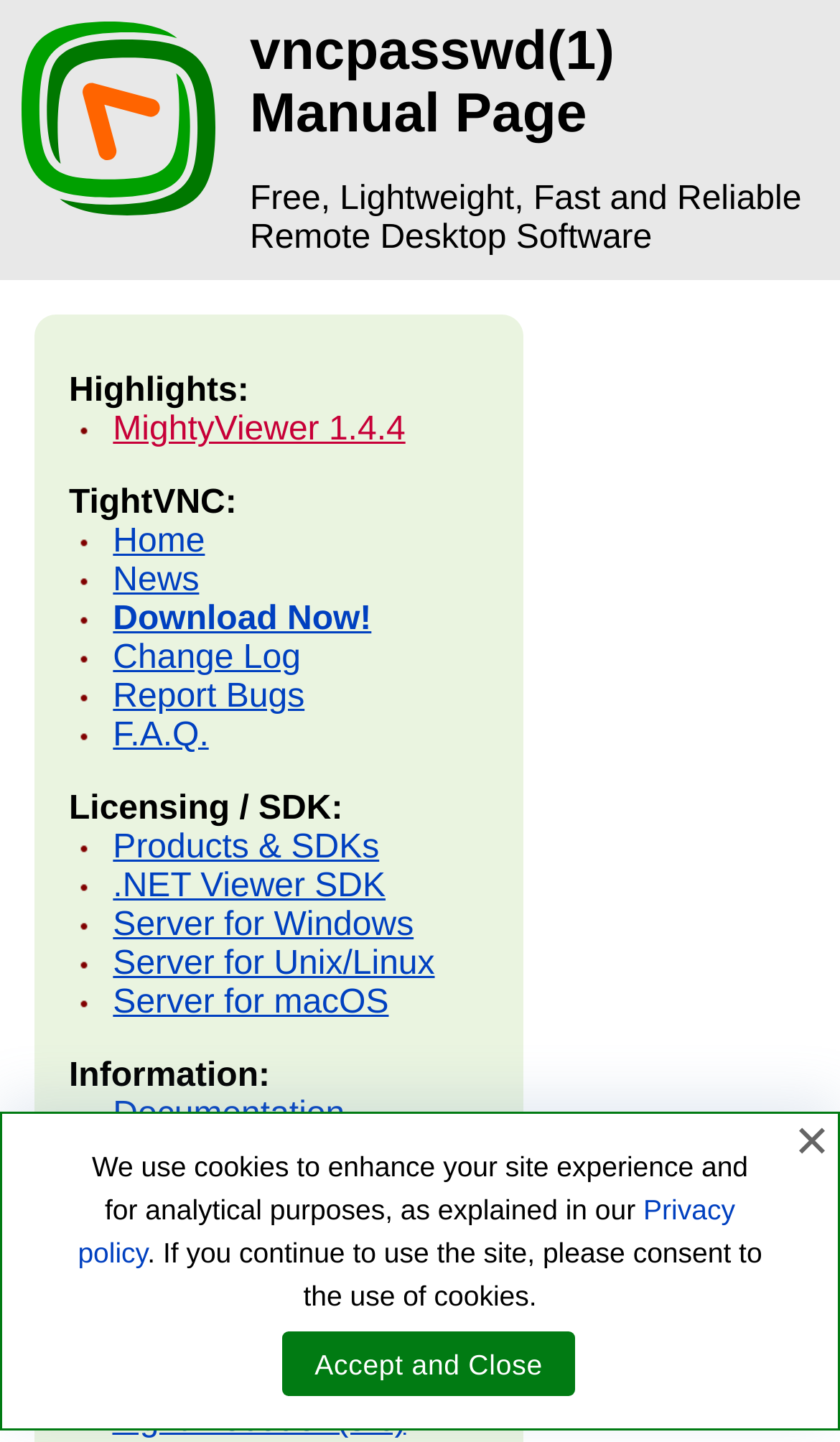What is the main heading of this webpage? Please extract and provide it.

vncpasswd(1) Manual Page